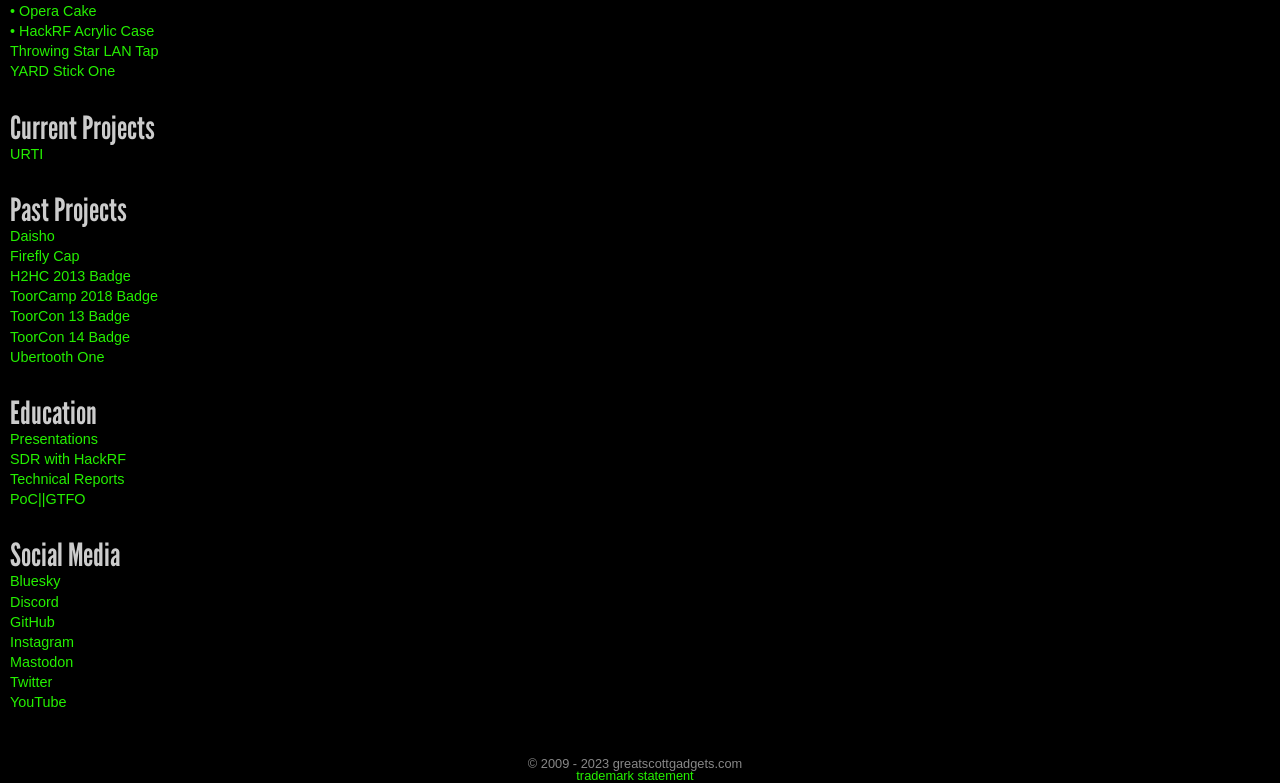Please determine the bounding box of the UI element that matches this description: URTI. The coordinates should be given as (top-left x, top-left y, bottom-right x, bottom-right y), with all values between 0 and 1.

[0.008, 0.186, 0.034, 0.206]